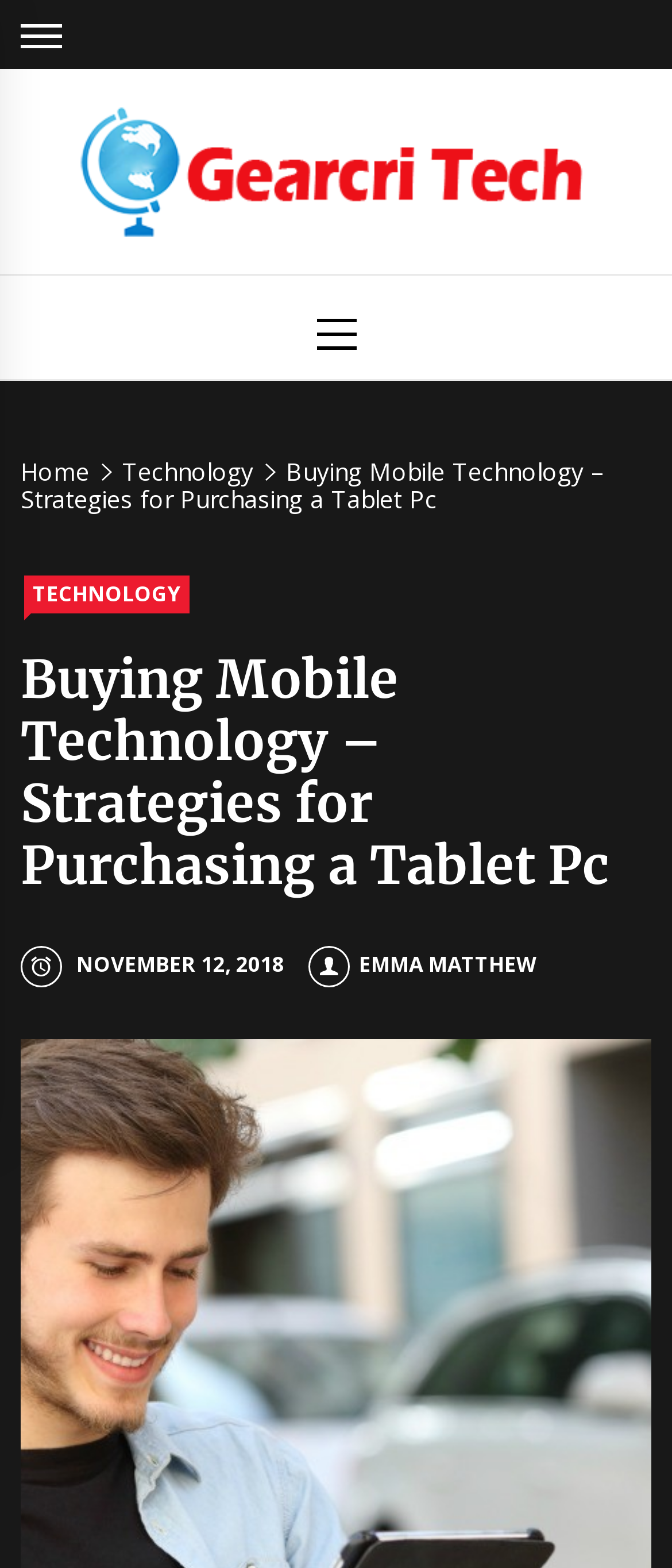Can you give a comprehensive explanation to the question given the content of the image?
What is the category of the current article?

I determined the category by looking at the breadcrumbs navigation section, which shows the hierarchy of the current article. The second link in the breadcrumbs is 'Technology', indicating that the current article belongs to this category.